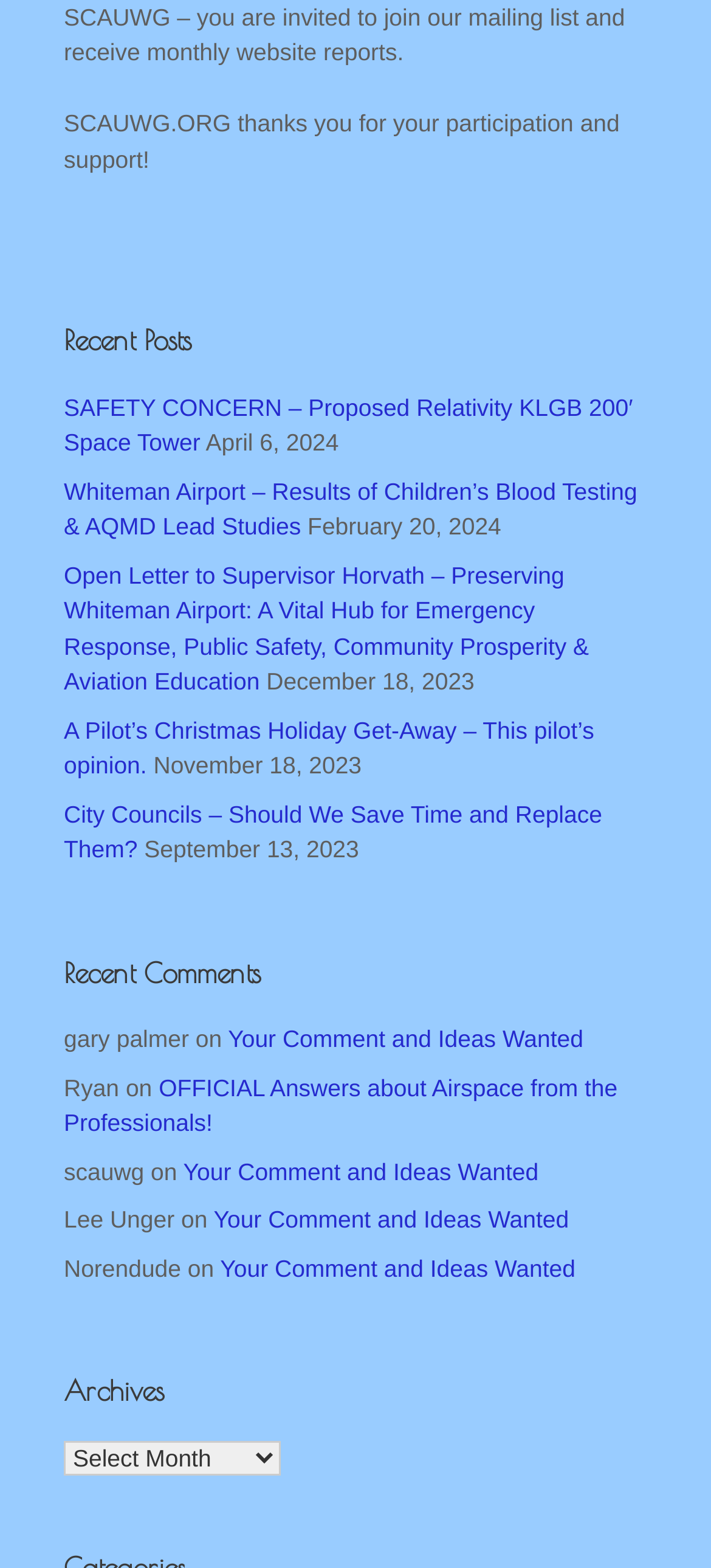What is the category of the webpage section that contains 'Archives'?
Please provide a single word or phrase as your answer based on the image.

heading